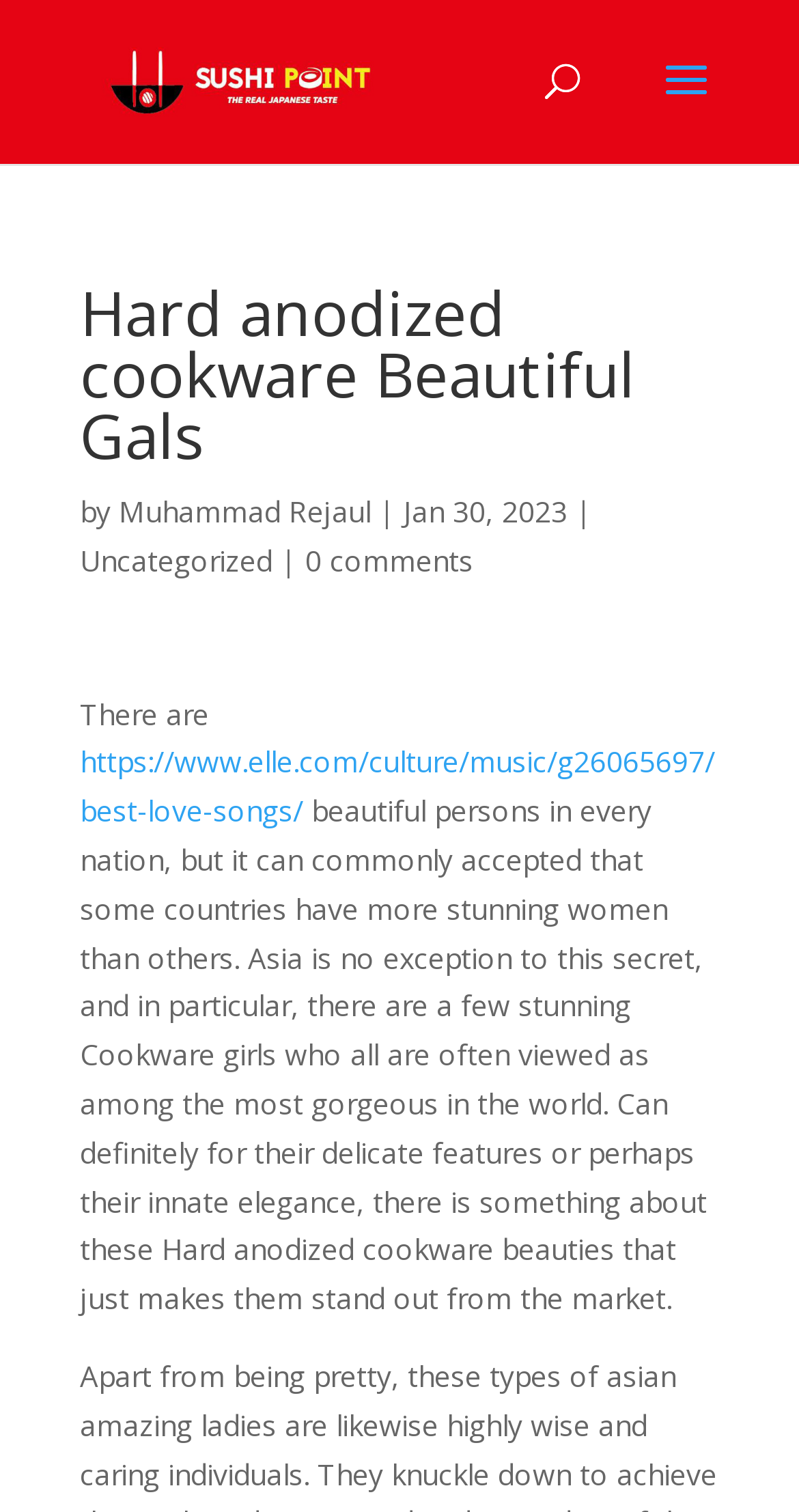Please examine the image and provide a detailed answer to the question: What is the date of the article?

The date of the article is mentioned in the webpage, specifically in the section where it says 'Jan 30, 2023'.